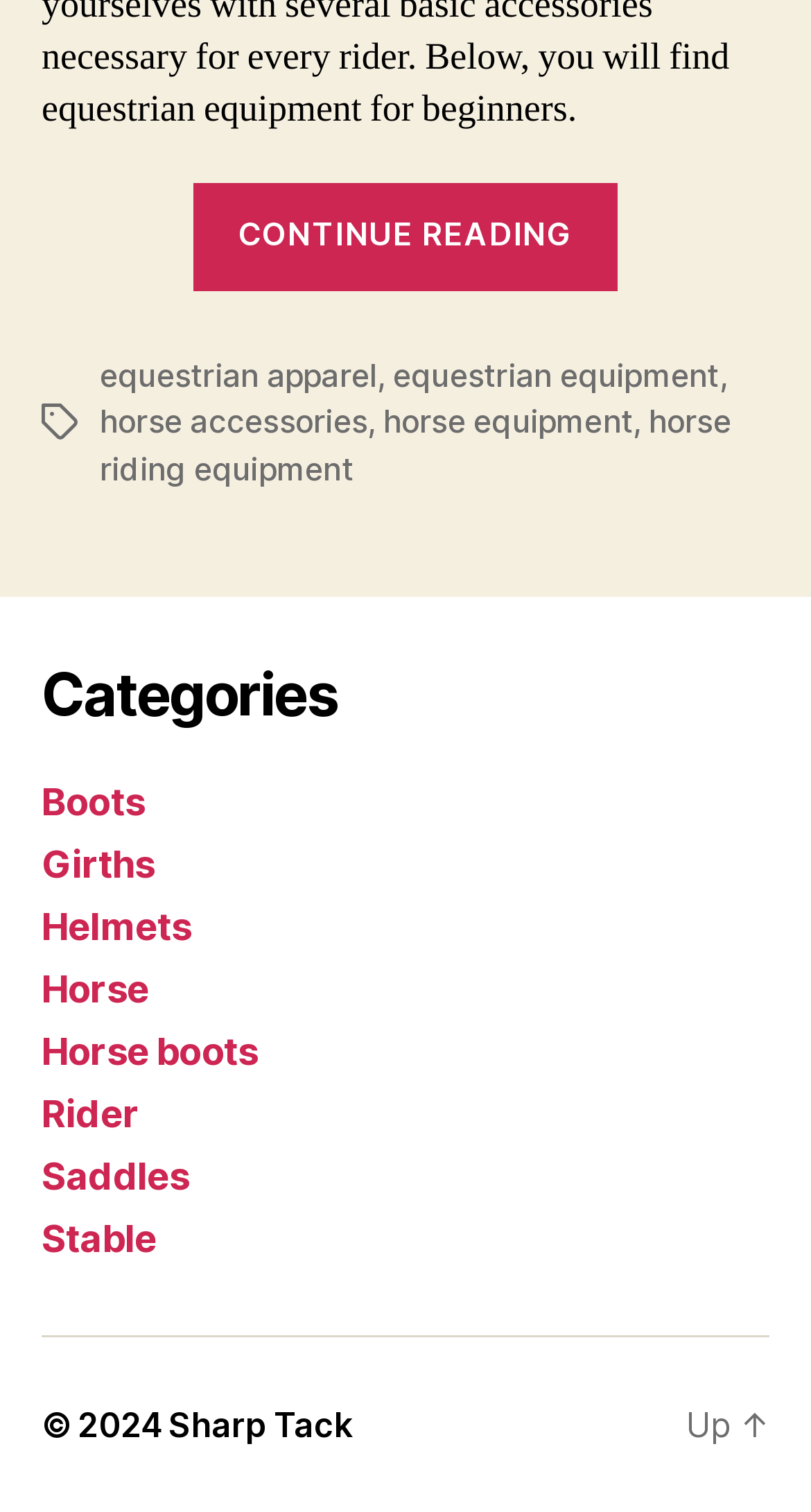Determine the bounding box for the UI element as described: "Horse boots". The coordinates should be represented as four float numbers between 0 and 1, formatted as [left, top, right, bottom].

[0.051, 0.681, 0.318, 0.71]